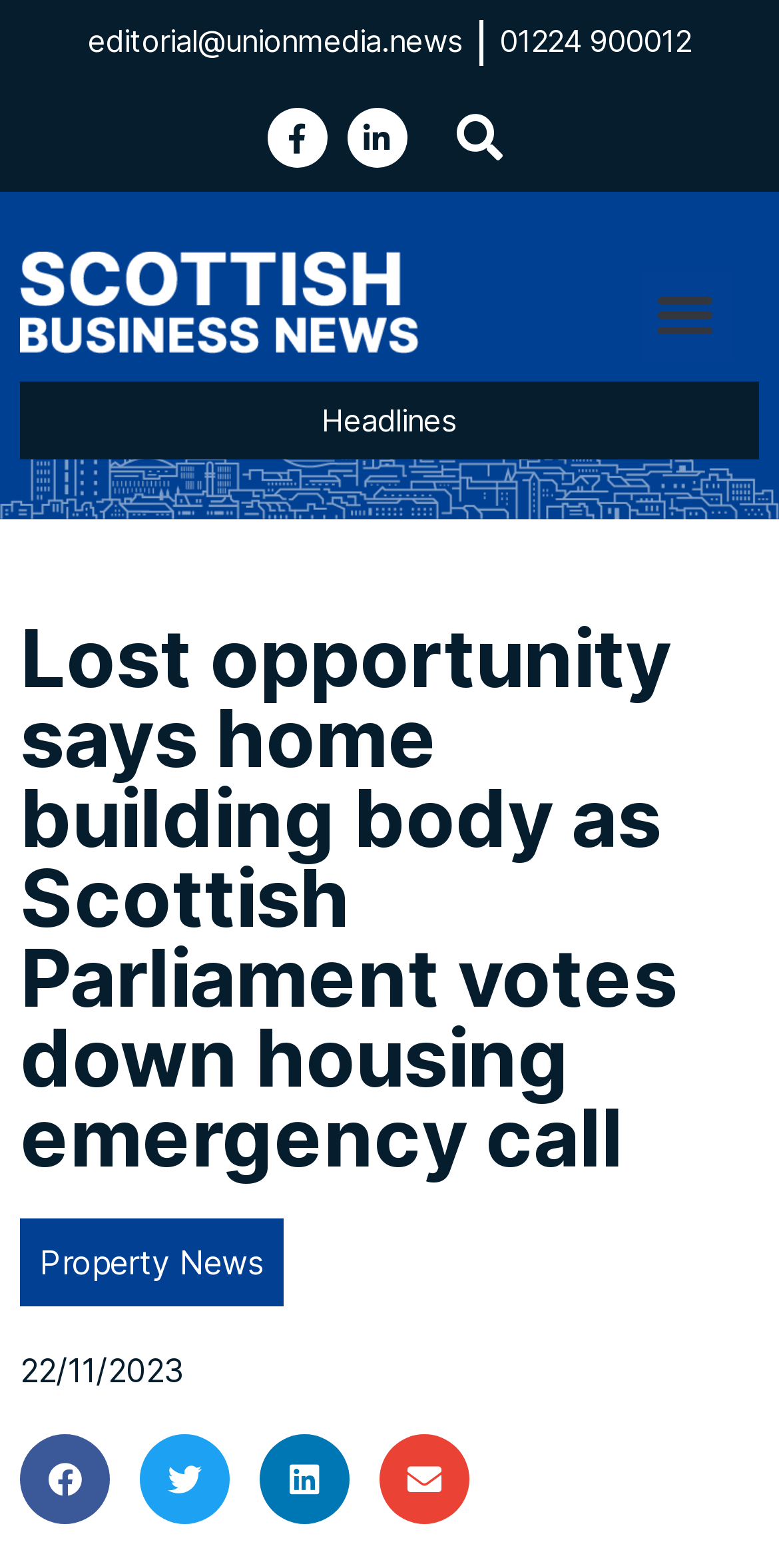Answer the question below with a single word or a brief phrase: 
Is the menu toggle button expanded?

False